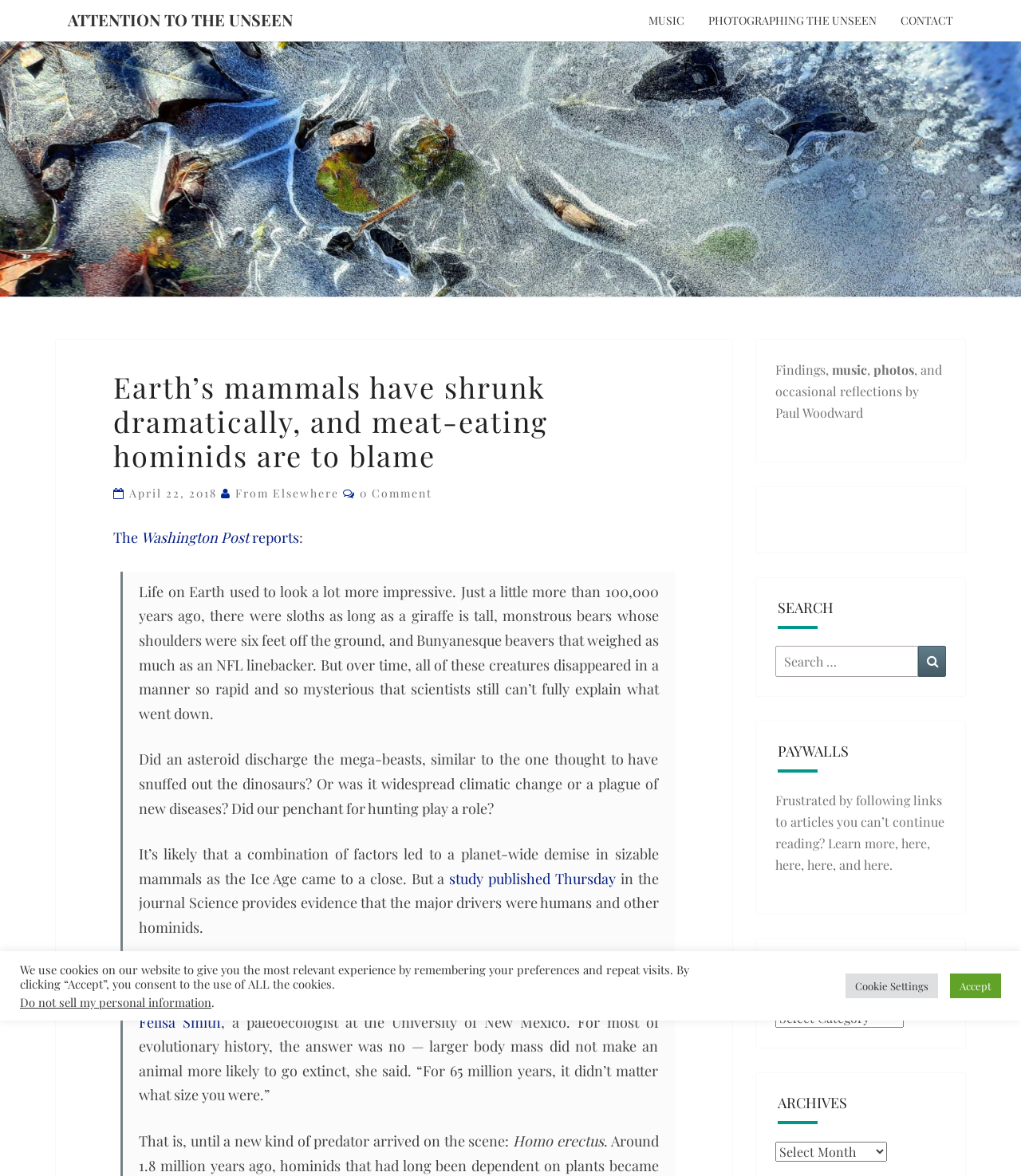Identify the bounding box of the UI element that matches this description: "Script and content modifications".

None